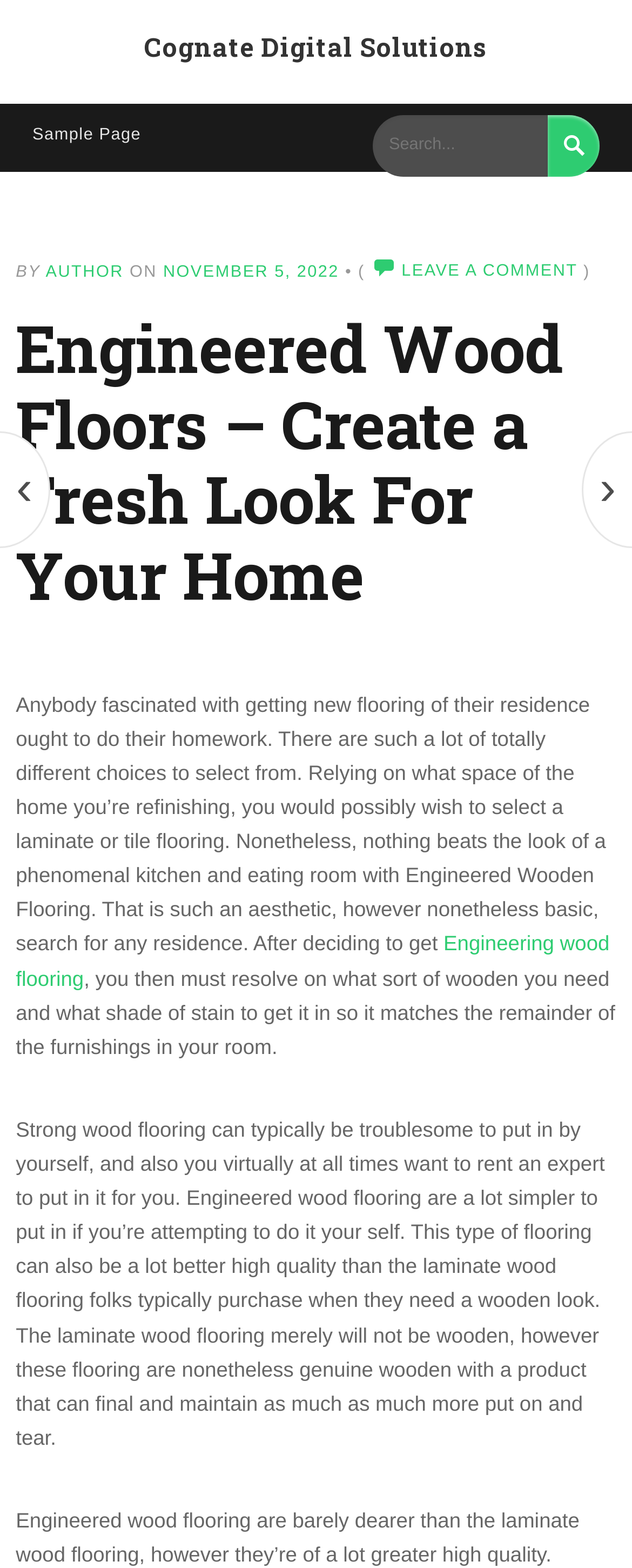Could you indicate the bounding box coordinates of the region to click in order to complete this instruction: "Search for something".

[0.59, 0.073, 0.867, 0.113]